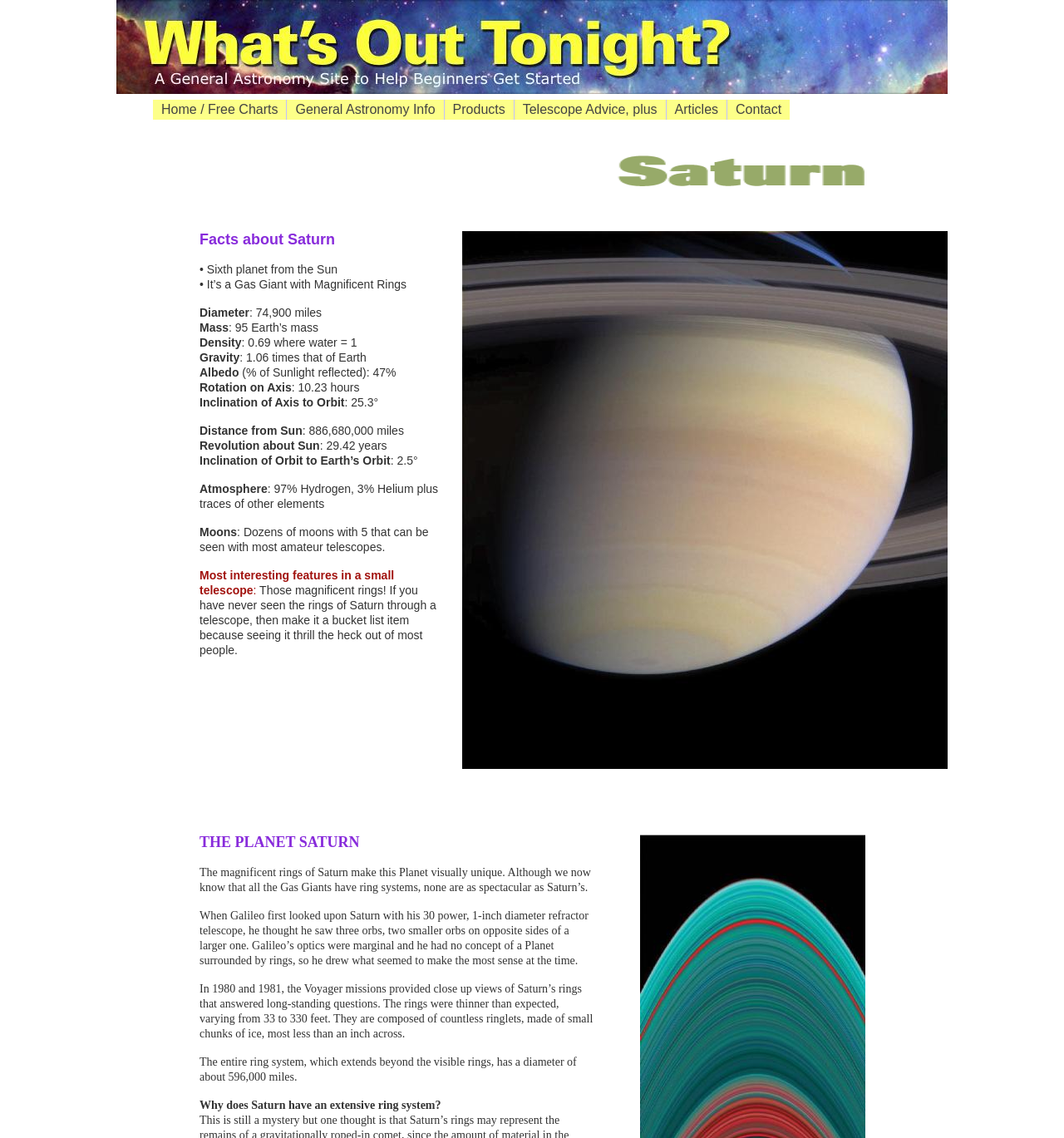What is the diameter of Saturn? Please answer the question using a single word or phrase based on the image.

74,900 miles